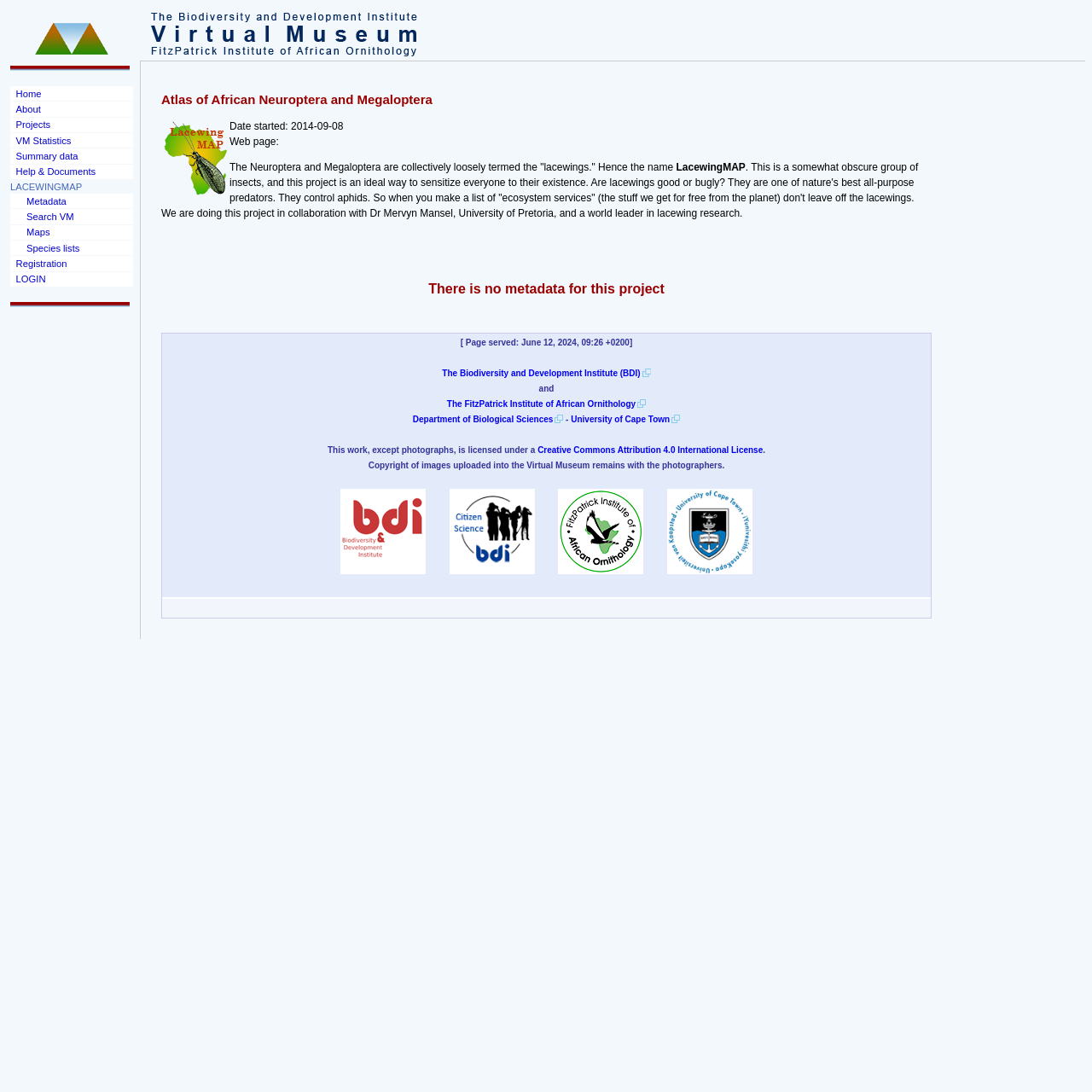What is the name of the institute that collaborated with the FitzPatrick Institute of African Ornithology?
Based on the screenshot, answer the question with a single word or phrase.

The Biodiversity and Development Institute (BDI)